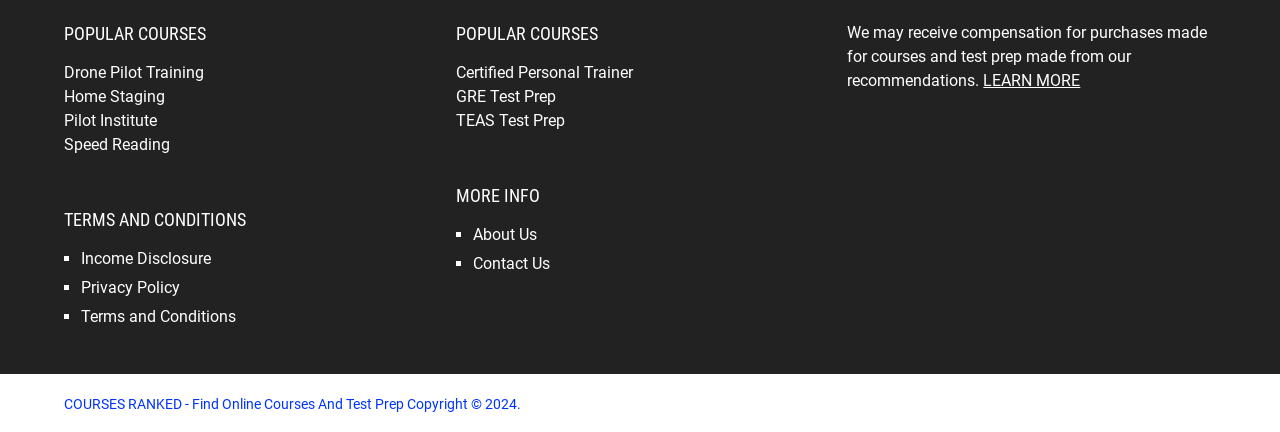Determine the bounding box coordinates of the element that should be clicked to execute the following command: "Learn more about Certified Personal Trainer".

[0.356, 0.146, 0.494, 0.19]